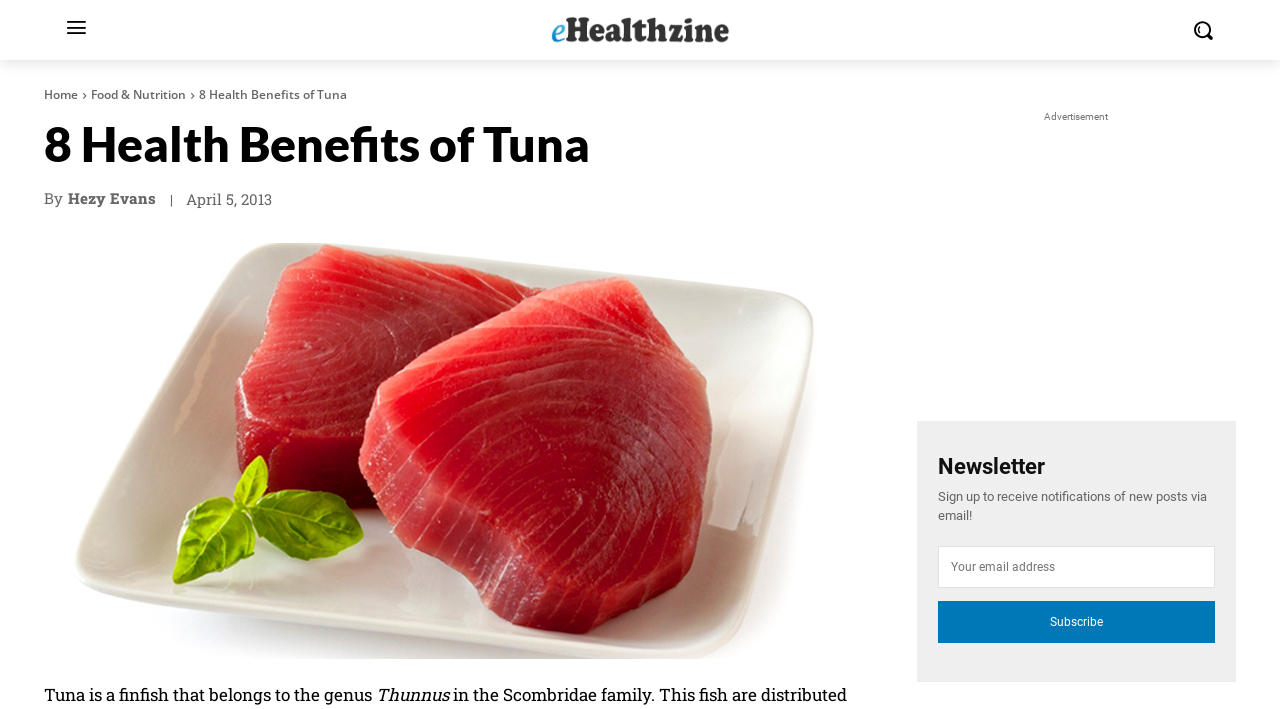Provide an in-depth caption for the contents of the webpage.

The webpage is about the health benefits of tuna, with a focus on the title "8 Health Benefits of Tuna". At the top left, there is a link to "eHealthzine" accompanied by an image of the same name, and a small icon to the right. Below this, there are links to "Home" and "Food & Nutrition" on the left, and the title "8 Health Benefits of Tuna" in a larger font on the right.

Further down, there is a byline "By Hezy Evans" on the left, and a timestamp "April 5, 2013" to the right. Below this, there is a large image related to tuna health benefits, taking up most of the width of the page.

The main content of the page starts below the image, with a paragraph of text that begins with "Tuna is a finfish that belongs to the genus Thunnus". This text spans about two-thirds of the page width.

On the right side of the page, there is an advertisement section that takes up about a quarter of the page height. Below this, there is a newsletter section with a heading "Newsletter" and a text "Sign up to receive notifications of new posts via email!". This is followed by an email input field and a "Subscribe" button.

Overall, the page has a clear structure, with a focus on the main content about tuna health benefits, and separate sections for navigation, advertisement, and newsletter subscription.